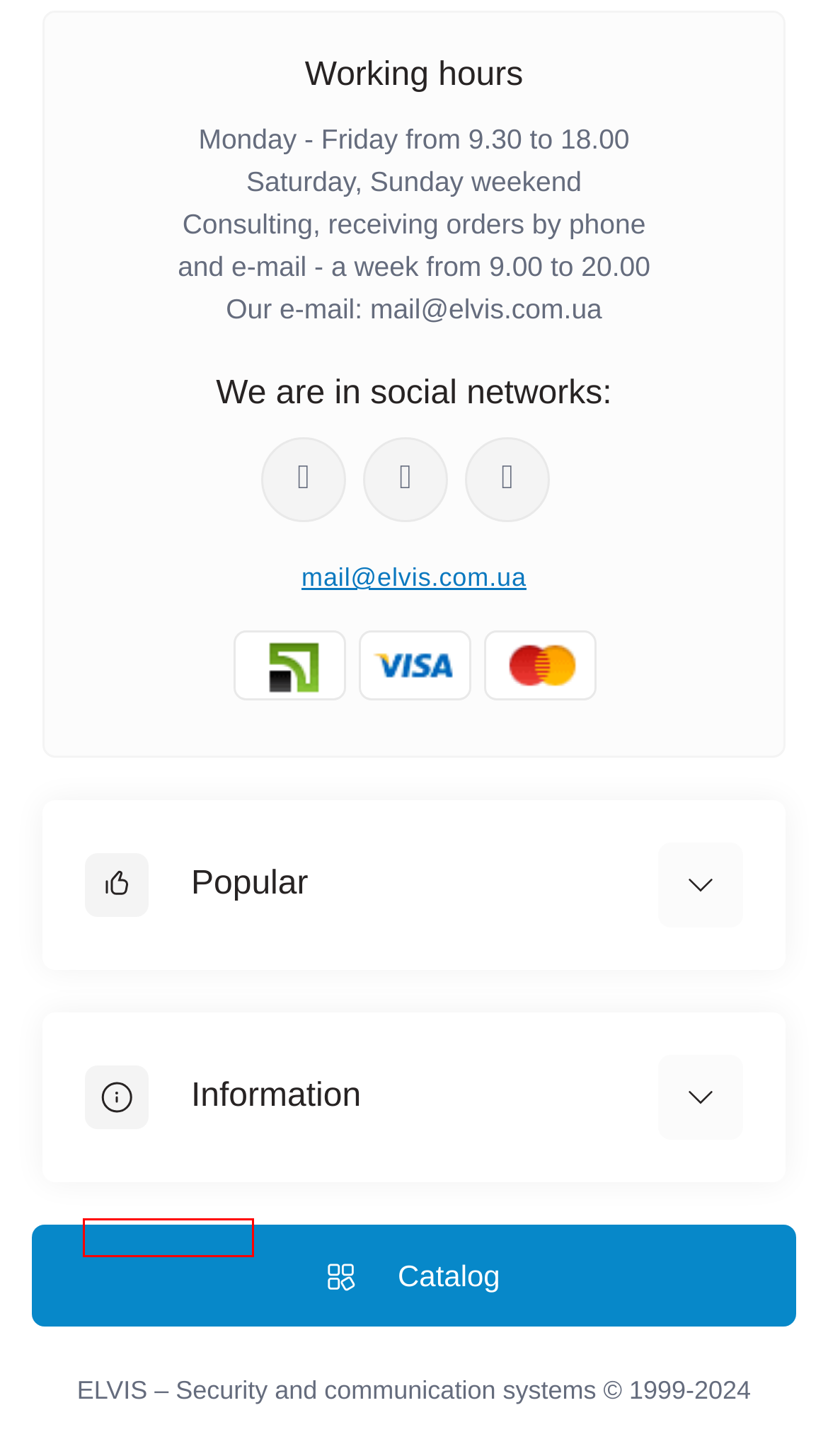Consider the screenshot of a webpage with a red bounding box around an element. Select the webpage description that best corresponds to the new page after clicking the element inside the red bounding box. Here are the candidates:
A. U-Prox Access Control System buy in Ukraine, Kyiv and Lviv | Price, Reviews, Photo
B. Delivery and payment - ELVIS, Kyiv, Lviv, Ukraine
C. Access cards and keys buy in Ukraine, Kyiv and Lviv | Price, Reviews, Photo
D. Exchange and return - ELVIS, Kyiv, Lviv, Ukraine
E. Public offer contract - ELVIS, Kyiv, Lviv, Ukraine
F. Uninterruptible power supply units 12/24V buy in Ukraine, Kyiv and Lviv | Price, Reviews, Photo
G. Electric locks buy in Ukraine, Kyiv and Lviv | Price, Reviews, Photo
H. Door closers buy in Ukraine, Kyiv and Lviv | Price, Reviews, Photo

H